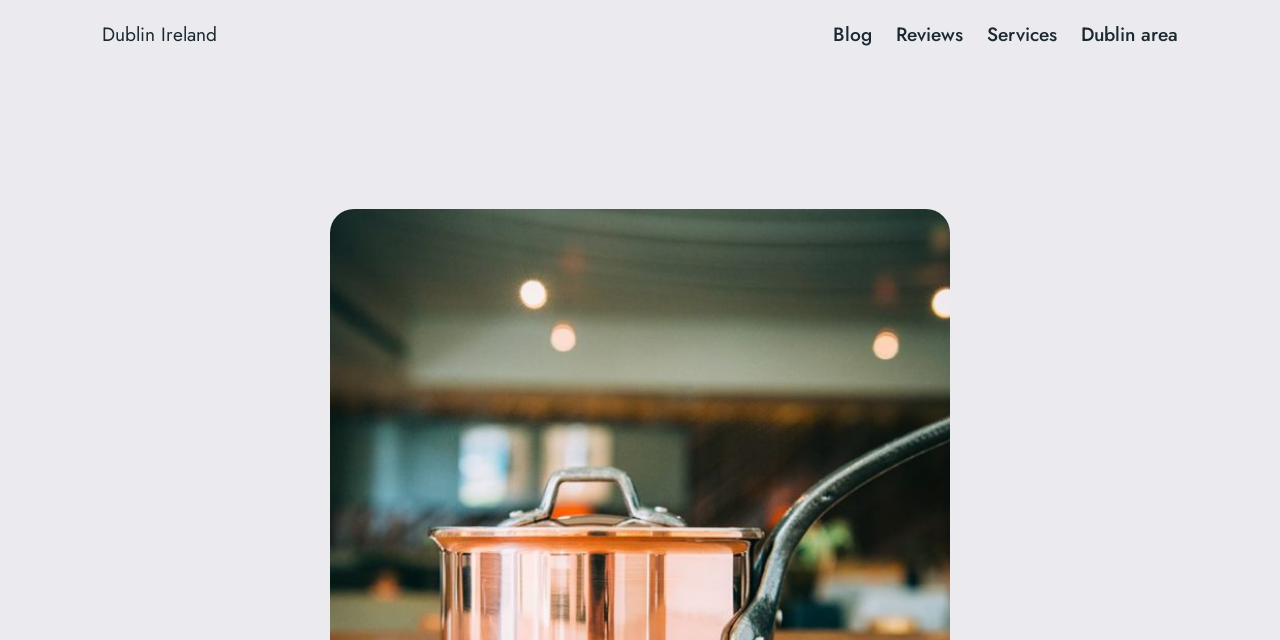Please find the bounding box for the UI component described as follows: "WhisperKOOL wine cellar cooling units".

None